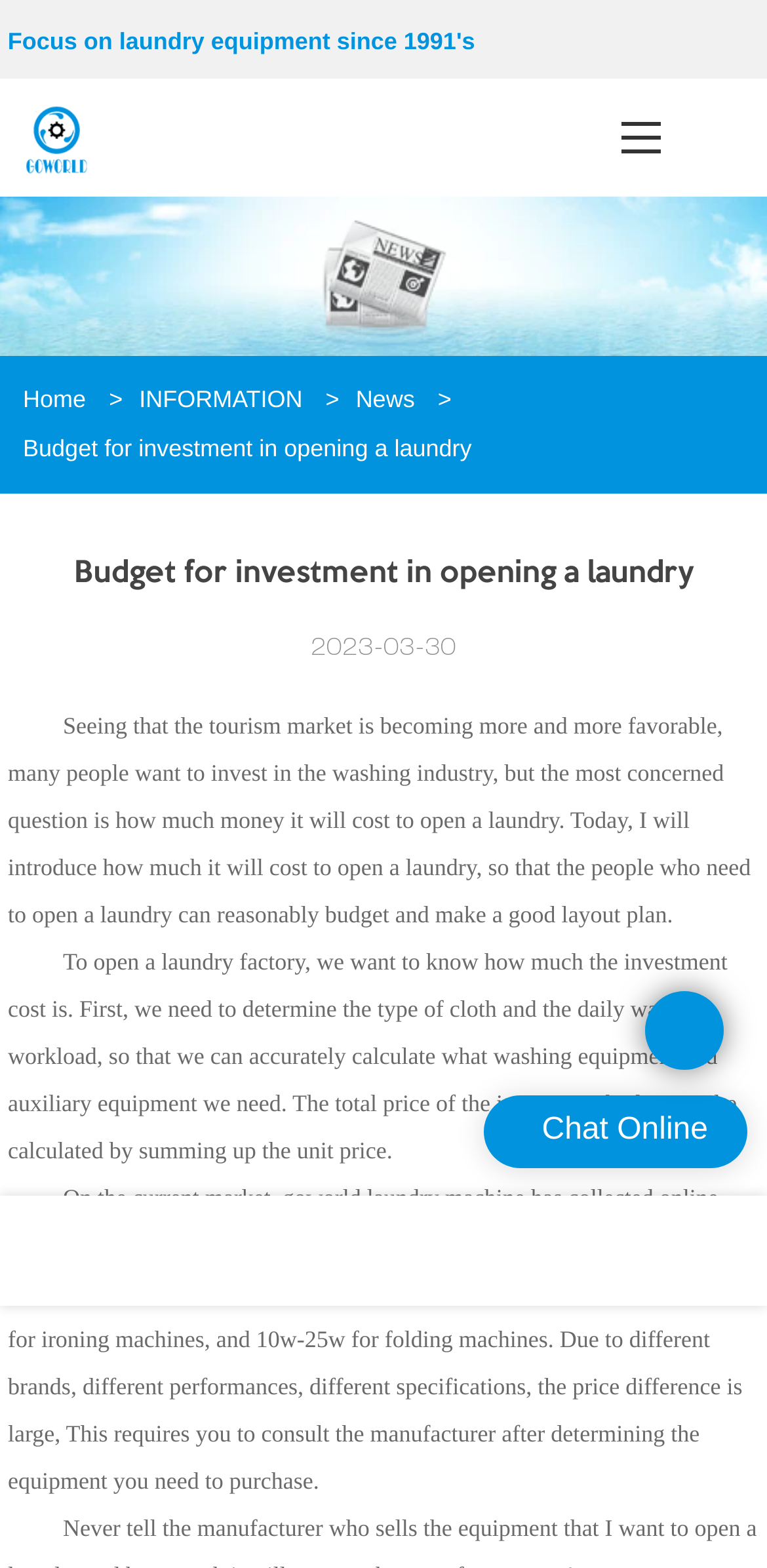Identify and extract the main heading from the webpage.

Budget for investment in opening a laundry